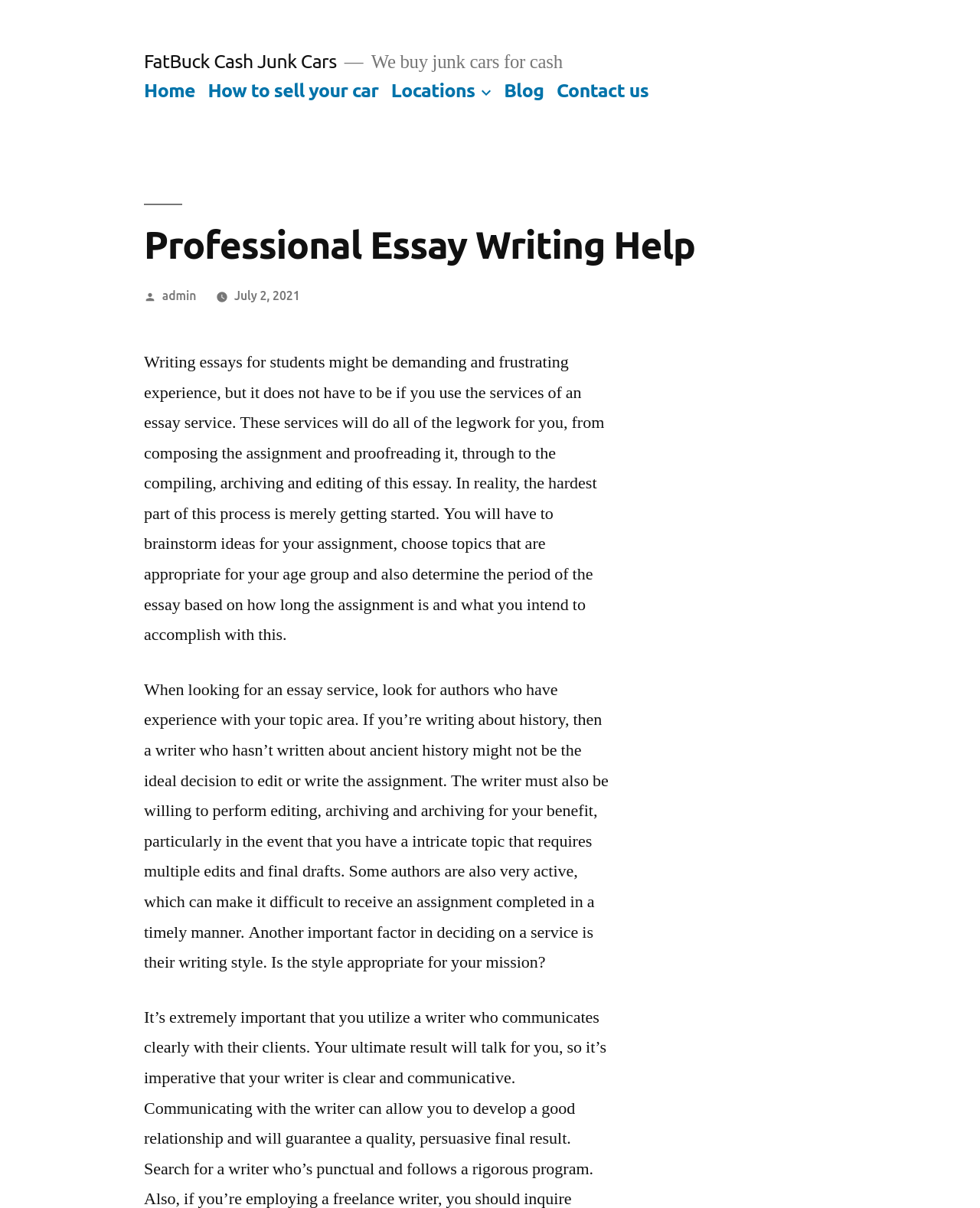Extract the main heading text from the webpage.

Professional Essay Writing Help